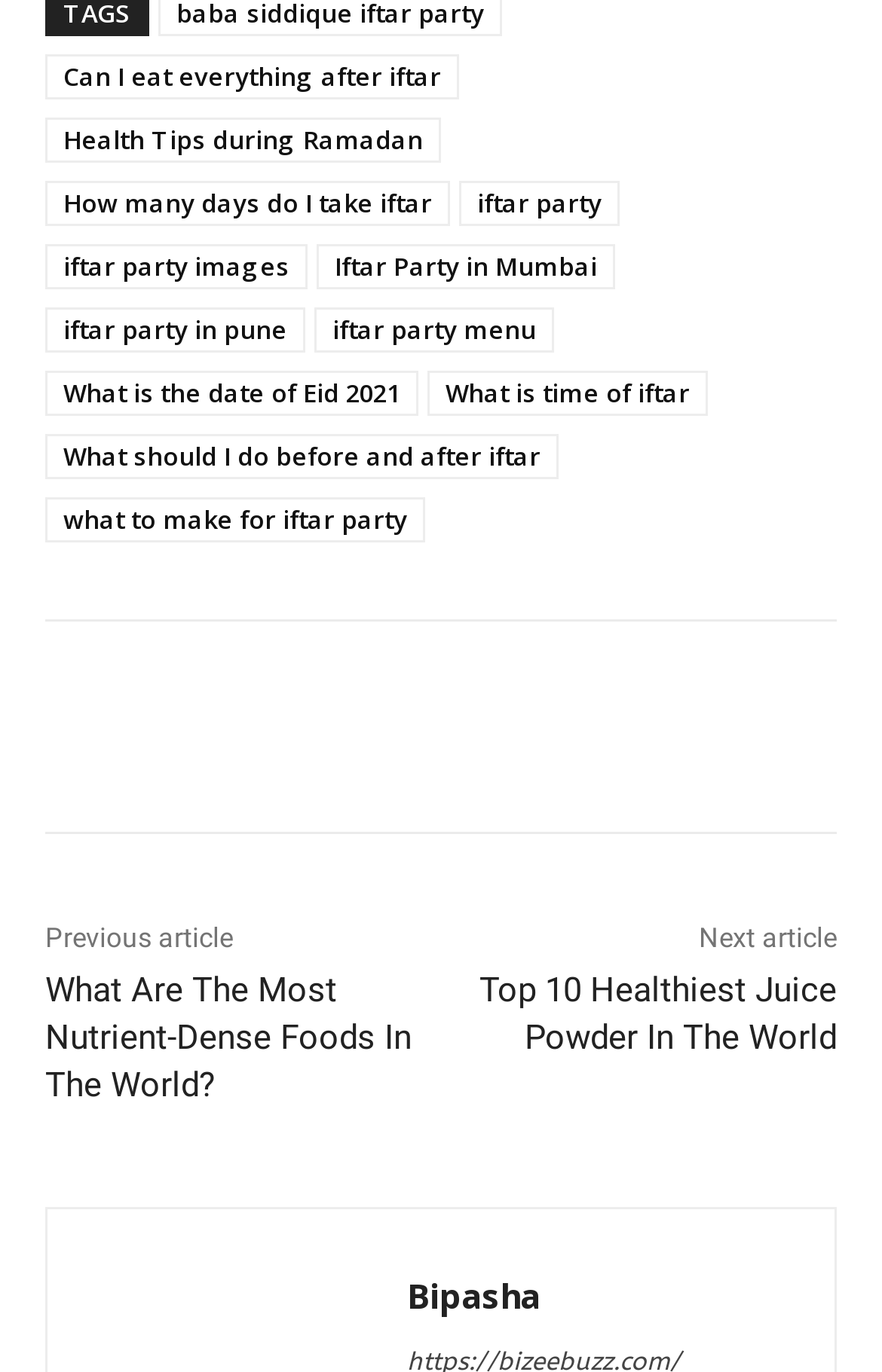Please identify the bounding box coordinates of the clickable area that will fulfill the following instruction: "Click on the share icon". The coordinates should be in the format of four float numbers between 0 and 1, i.e., [left, top, right, bottom].

[0.287, 0.503, 0.39, 0.568]